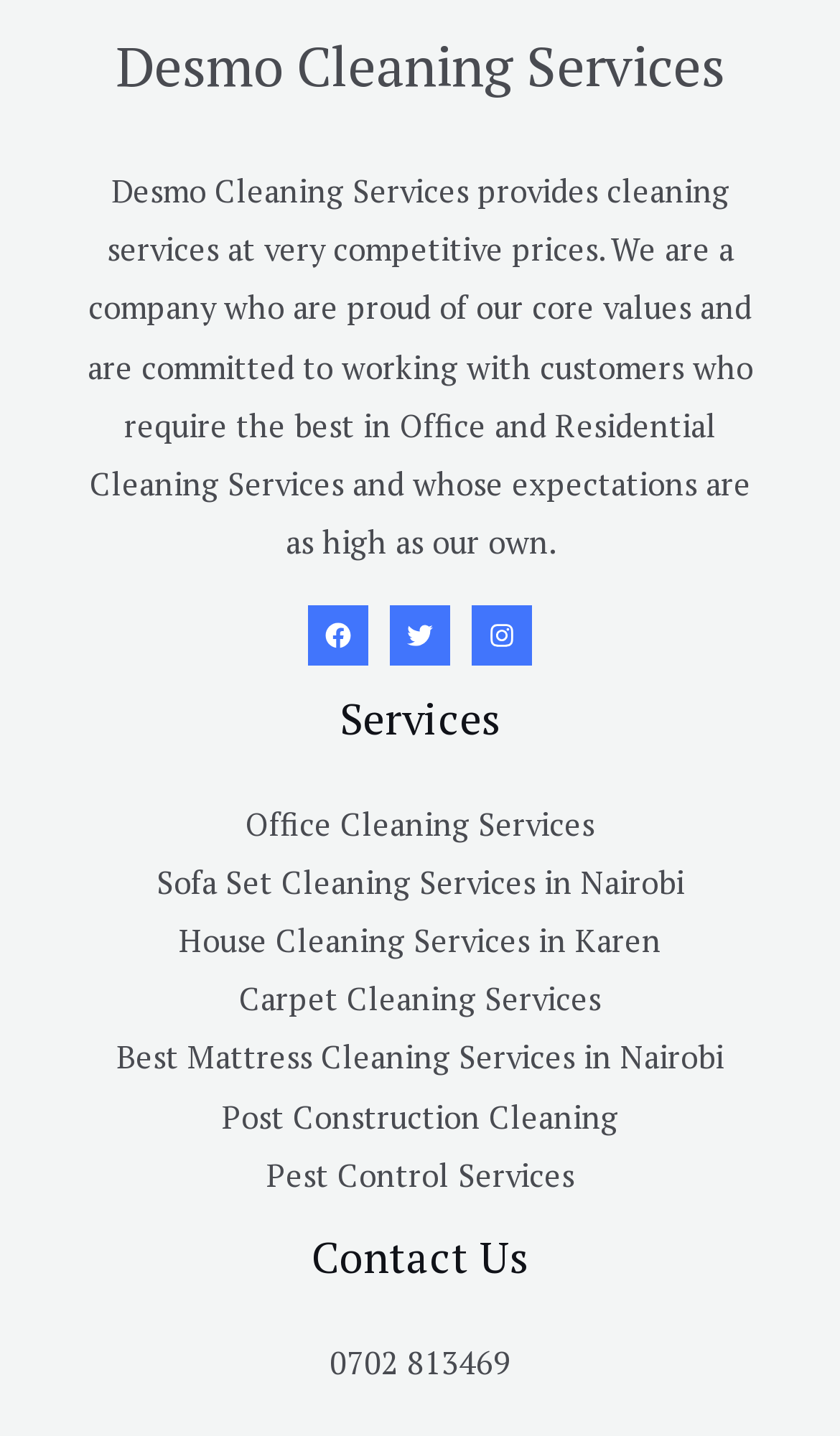Provide the bounding box coordinates of the HTML element this sentence describes: "House Cleaning Services in Karen". The bounding box coordinates consist of four float numbers between 0 and 1, i.e., [left, top, right, bottom].

[0.213, 0.641, 0.787, 0.669]